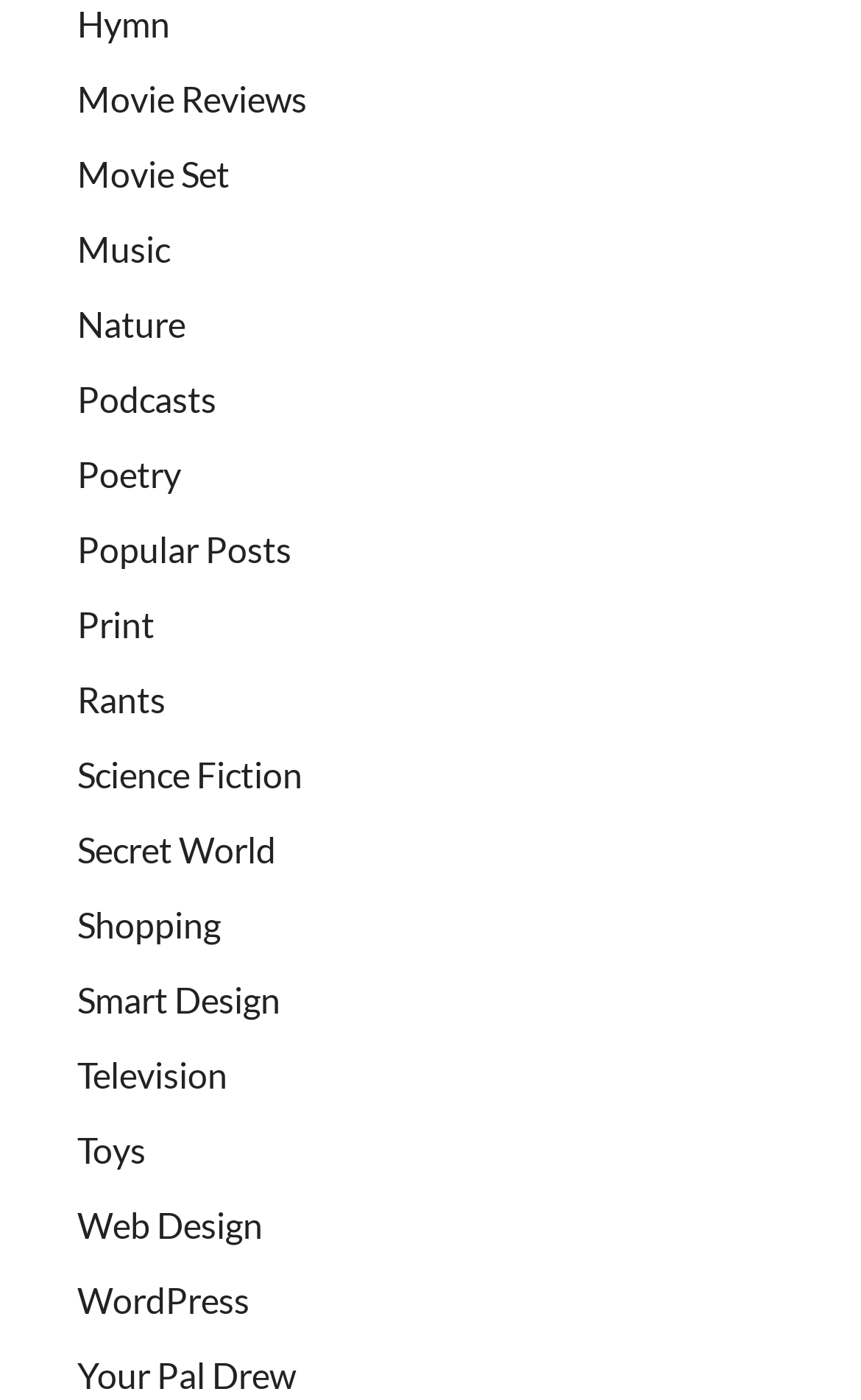Identify the bounding box coordinates of the area that should be clicked in order to complete the given instruction: "read Poetry". The bounding box coordinates should be four float numbers between 0 and 1, i.e., [left, top, right, bottom].

[0.09, 0.324, 0.21, 0.354]